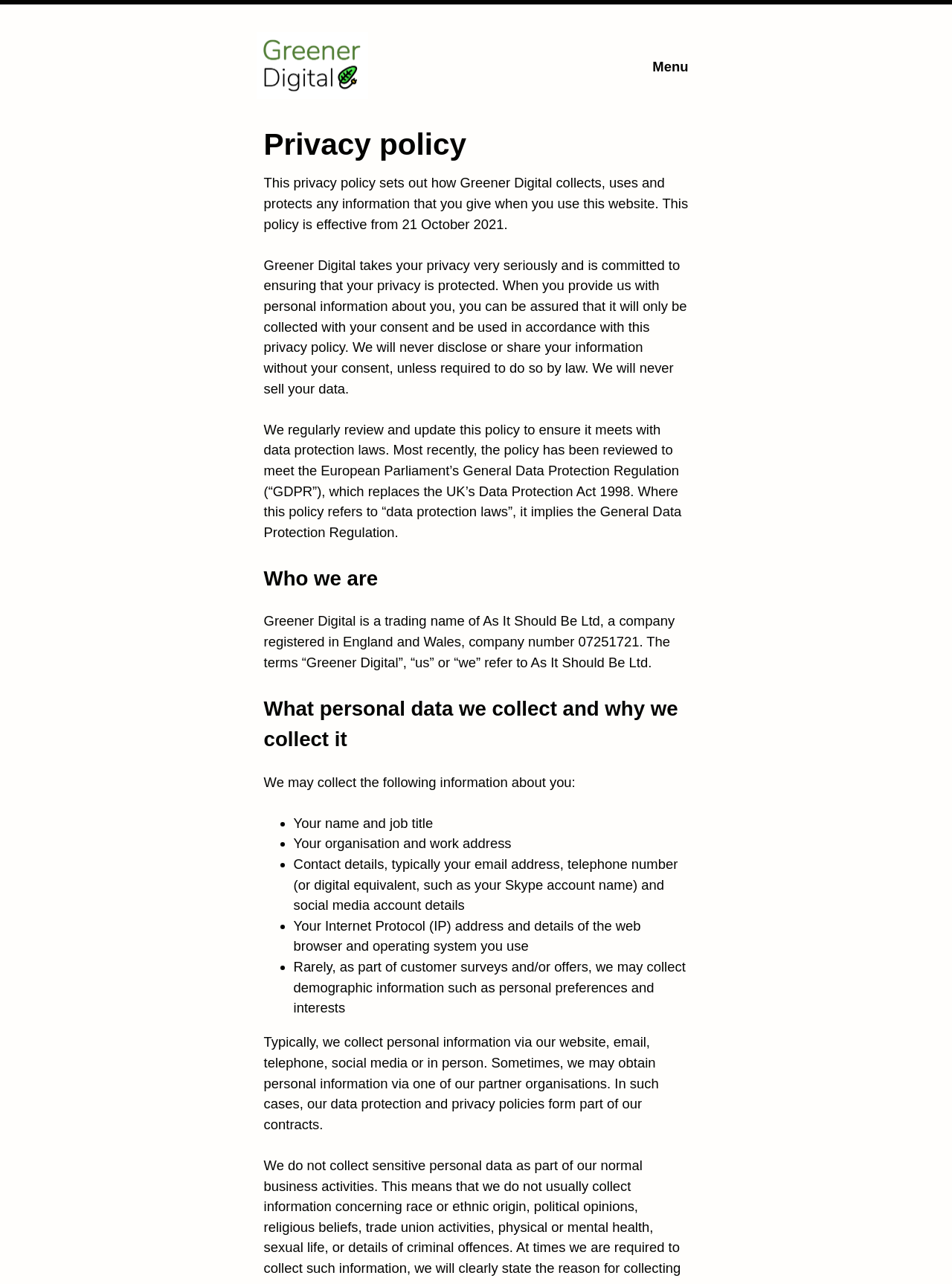Generate an in-depth caption that captures all aspects of the webpage.

The webpage is about the privacy policy of Greener Digital, a responsible consultancy that helps make digital products and services better for the planet and its people. At the top left corner, there is a Greener Digital logo, which is a link to the home page. On the top right corner, there is a "Menu" link.

Below the logo, there is a header section with the title "Privacy policy" in a large font. This is followed by a paragraph of text that explains the purpose of the privacy policy, which is to outline how Greener Digital collects, uses, and protects personal information.

The main content of the page is divided into sections, each with a heading. The first section is about Greener Digital's commitment to protecting privacy, stating that they take privacy very seriously and will never disclose or share personal information without consent.

The next section, "Who we are", provides information about Greener Digital, including its company registration details. This is followed by a section on "What personal data we collect and why we collect it", which lists the types of personal data that may be collected, including name, job title, organisation, contact details, and IP address.

The webpage has a clean and organized layout, with clear headings and concise text. There are no images on the page apart from the Greener Digital logo.